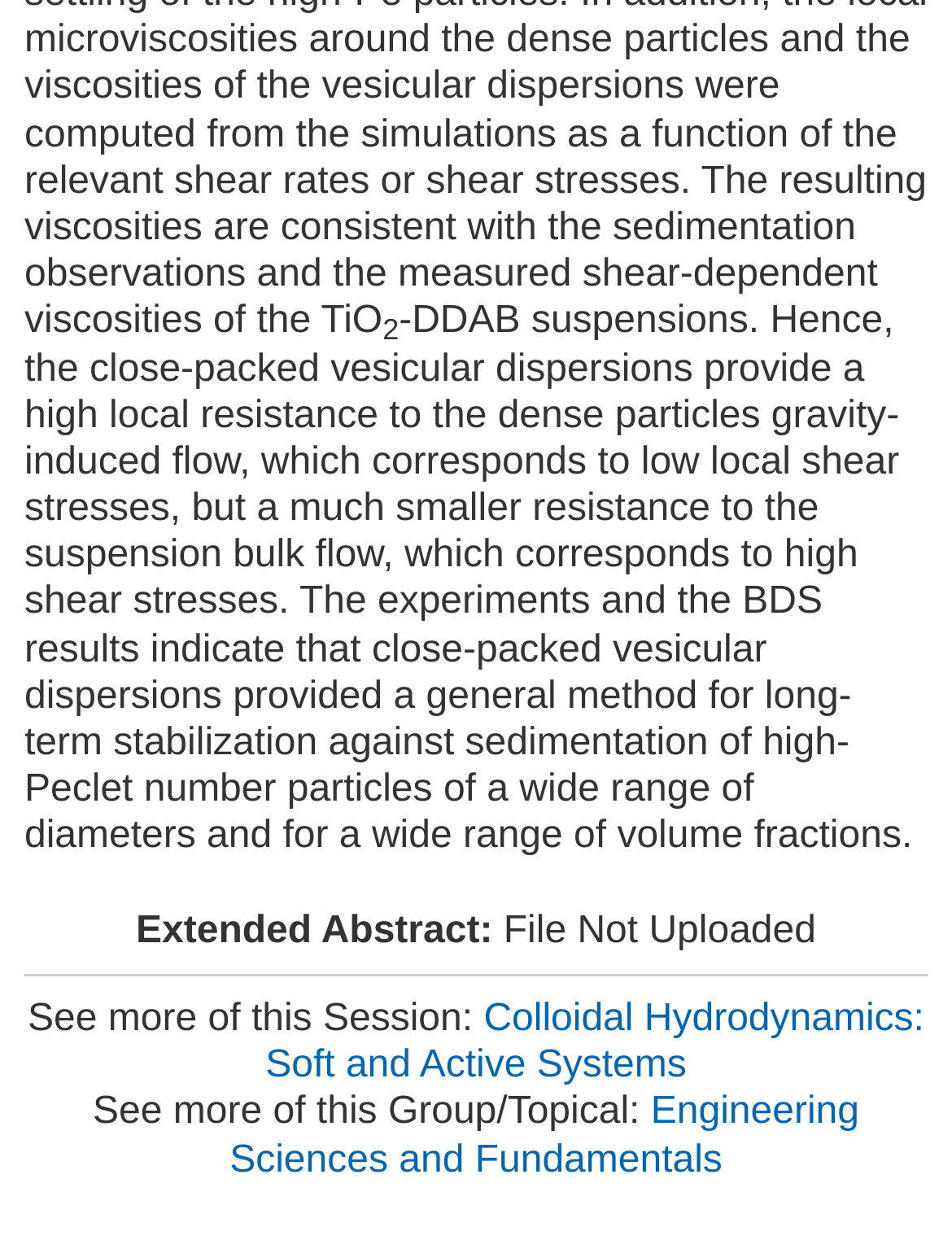Is the file uploaded?
Provide an in-depth and detailed explanation in response to the question.

I found the text 'File Not Uploaded' on the webpage, which suggests that the file is not uploaded.